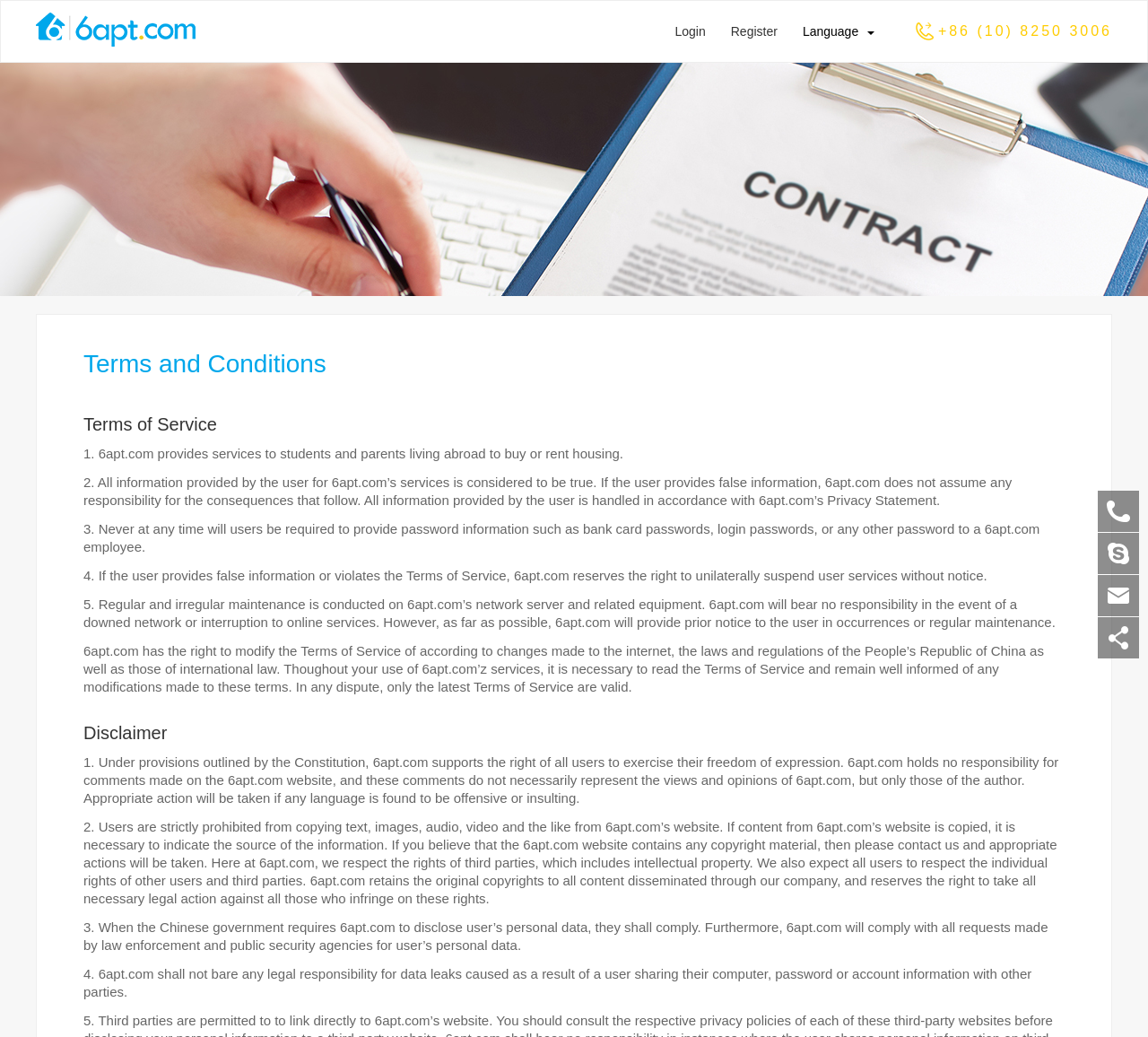Use a single word or phrase to answer the following:
How many terms of service are listed?

6